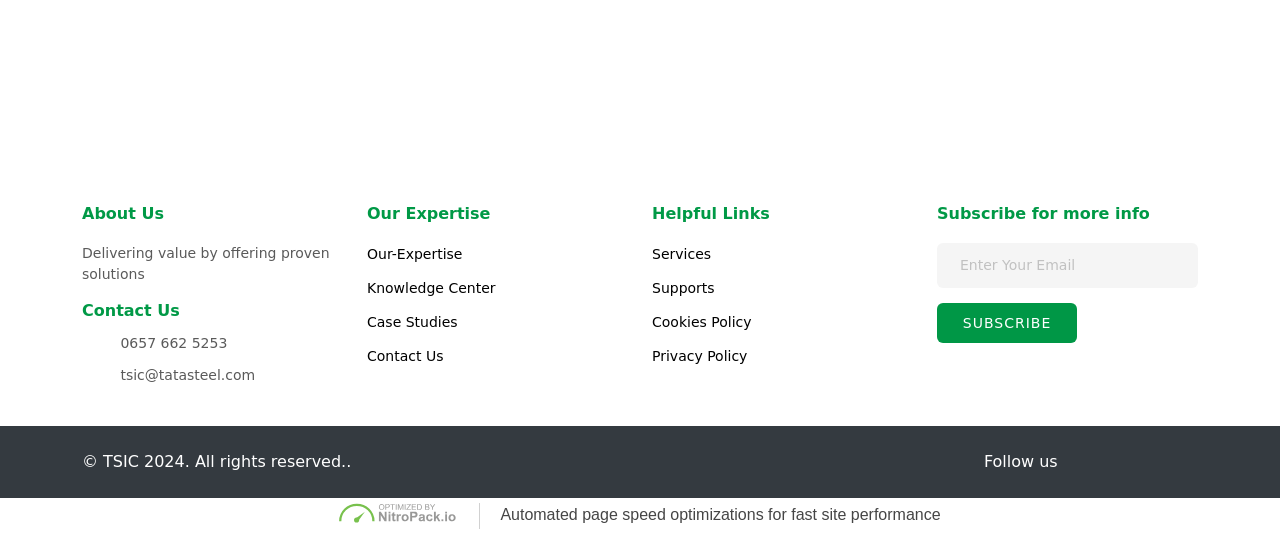Please determine the bounding box coordinates of the element's region to click in order to carry out the following instruction: "Contact Us". The coordinates should be four float numbers between 0 and 1, i.e., [left, top, right, bottom].

[0.064, 0.565, 0.268, 0.623]